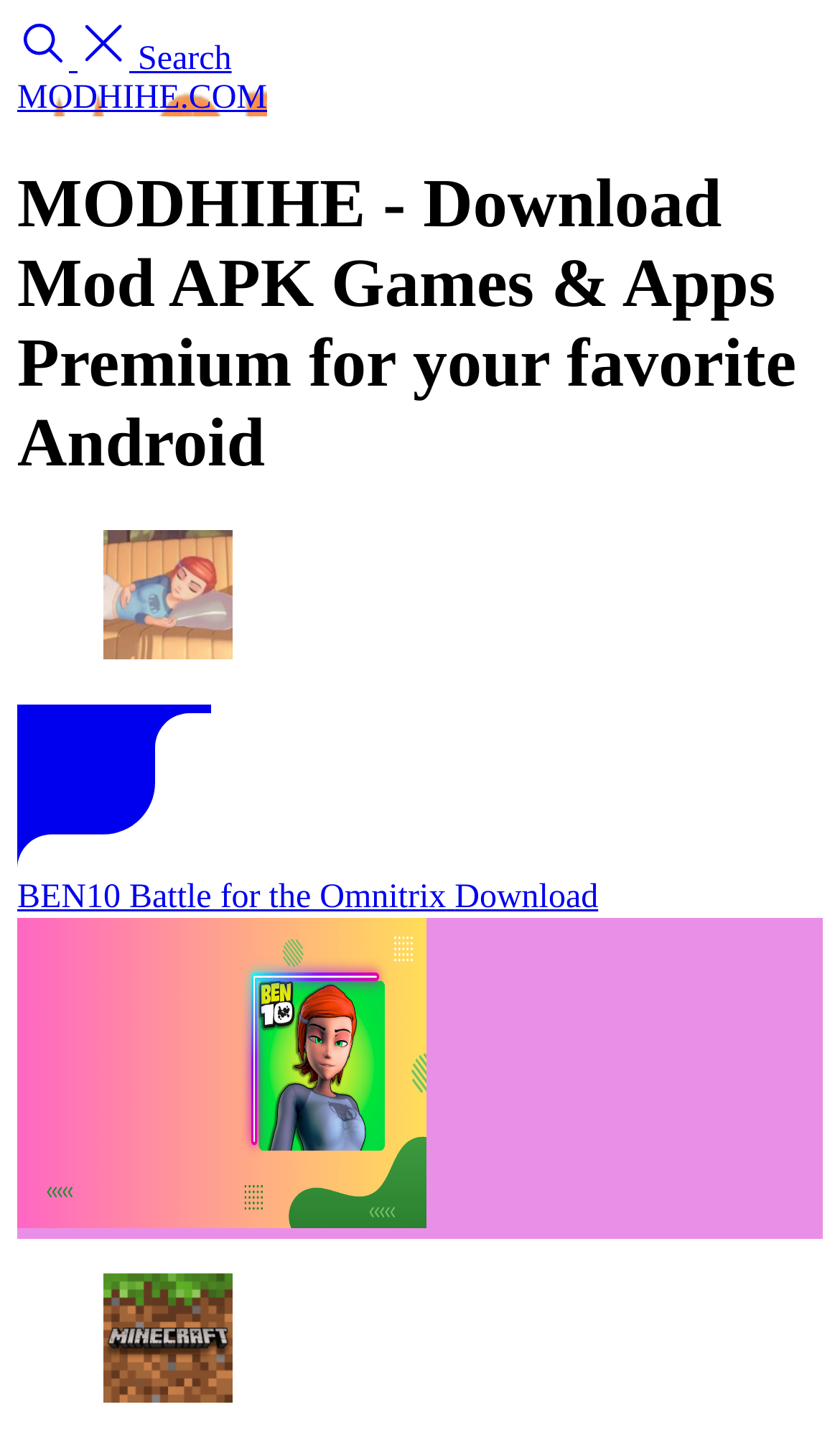Please find the top heading of the webpage and generate its text.

MODHIHE - Download Mod APK Games & Apps Premium for your favorite Android